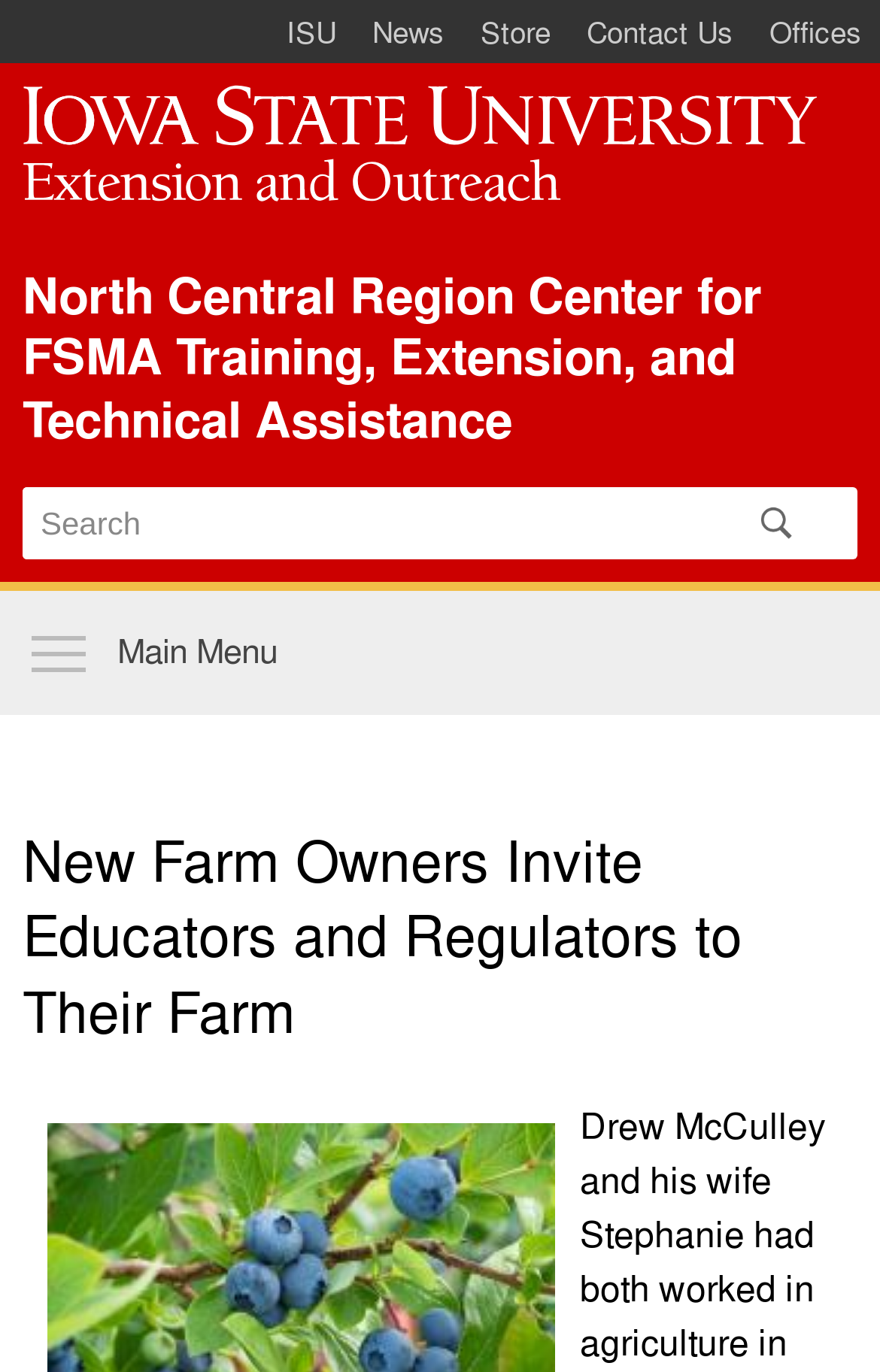Determine the coordinates of the bounding box for the clickable area needed to execute this instruction: "visit the 'ISU' webpage".

[0.305, 0.0, 0.403, 0.046]